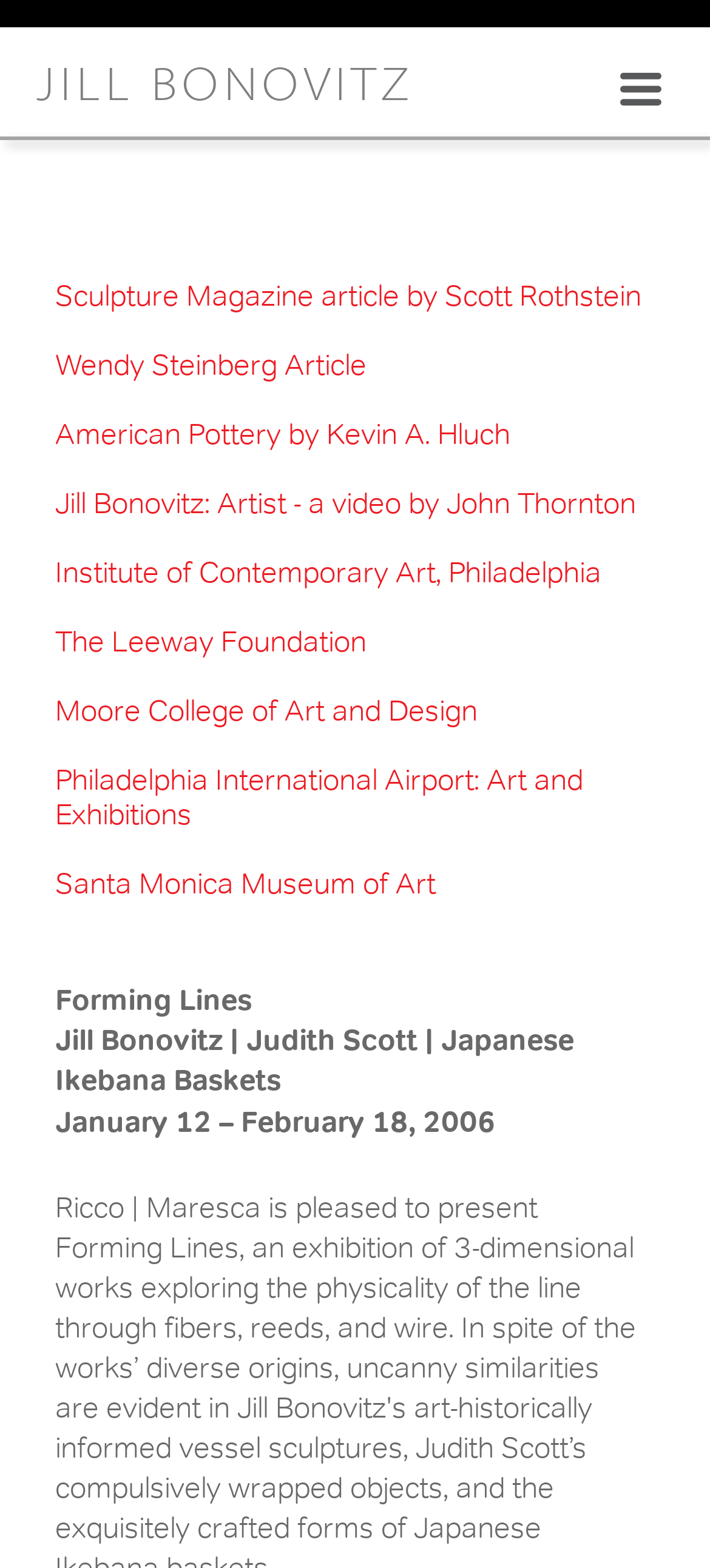Give a one-word or one-phrase response to the question: 
How many press articles are listed?

5